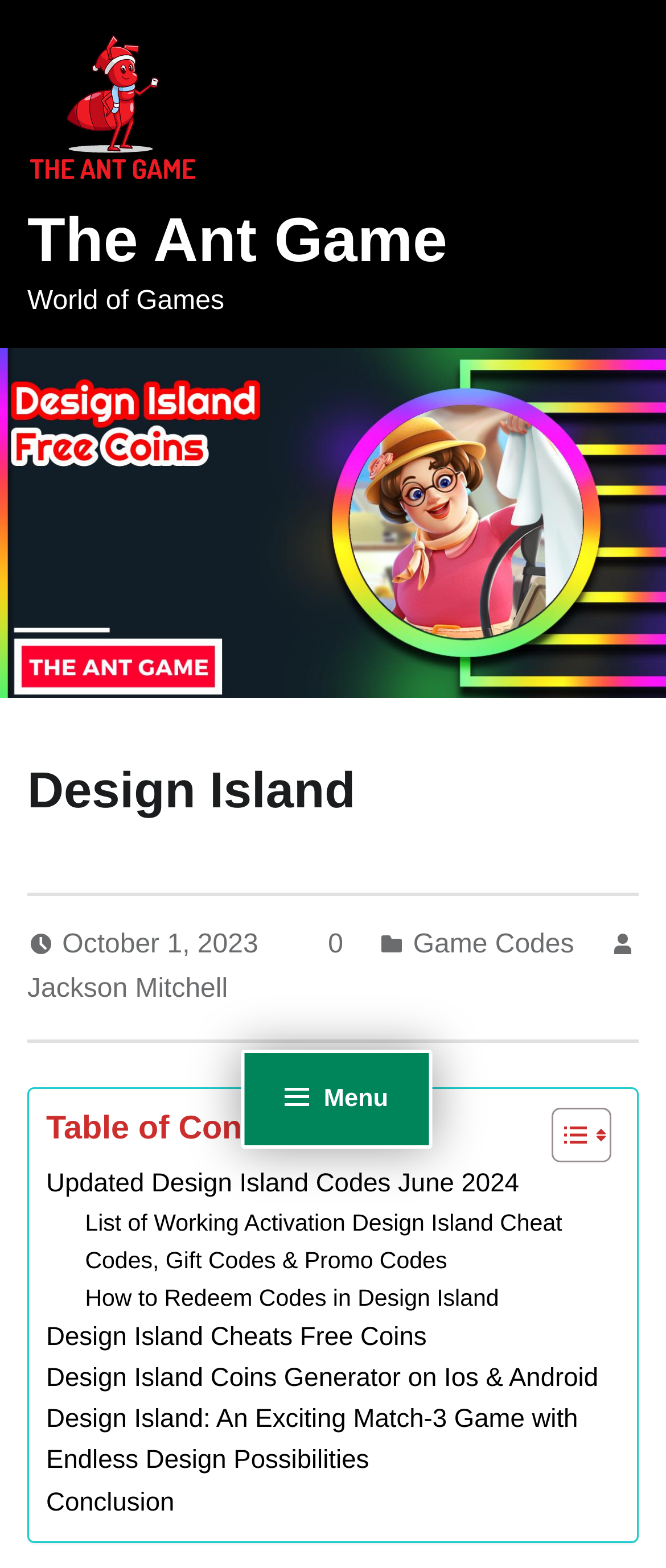Find the bounding box coordinates for the element described here: "parent_node: The Ant Game".

[0.041, 0.061, 0.338, 0.08]